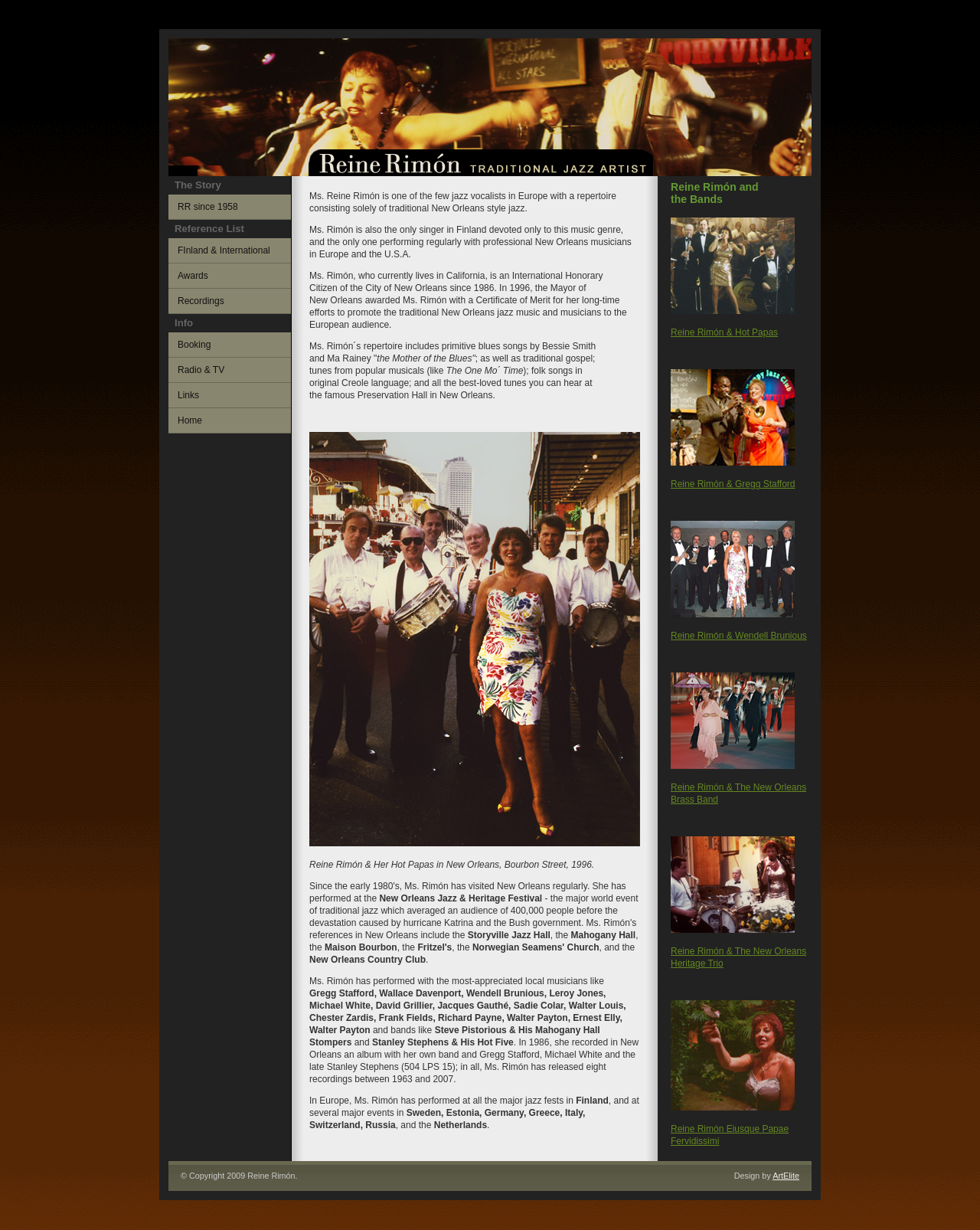For the given element description RR since 1958, determine the bounding box coordinates of the UI element. The coordinates should follow the format (top-left x, top-left y, bottom-right x, bottom-right y) and be within the range of 0 to 1.

[0.172, 0.158, 0.297, 0.178]